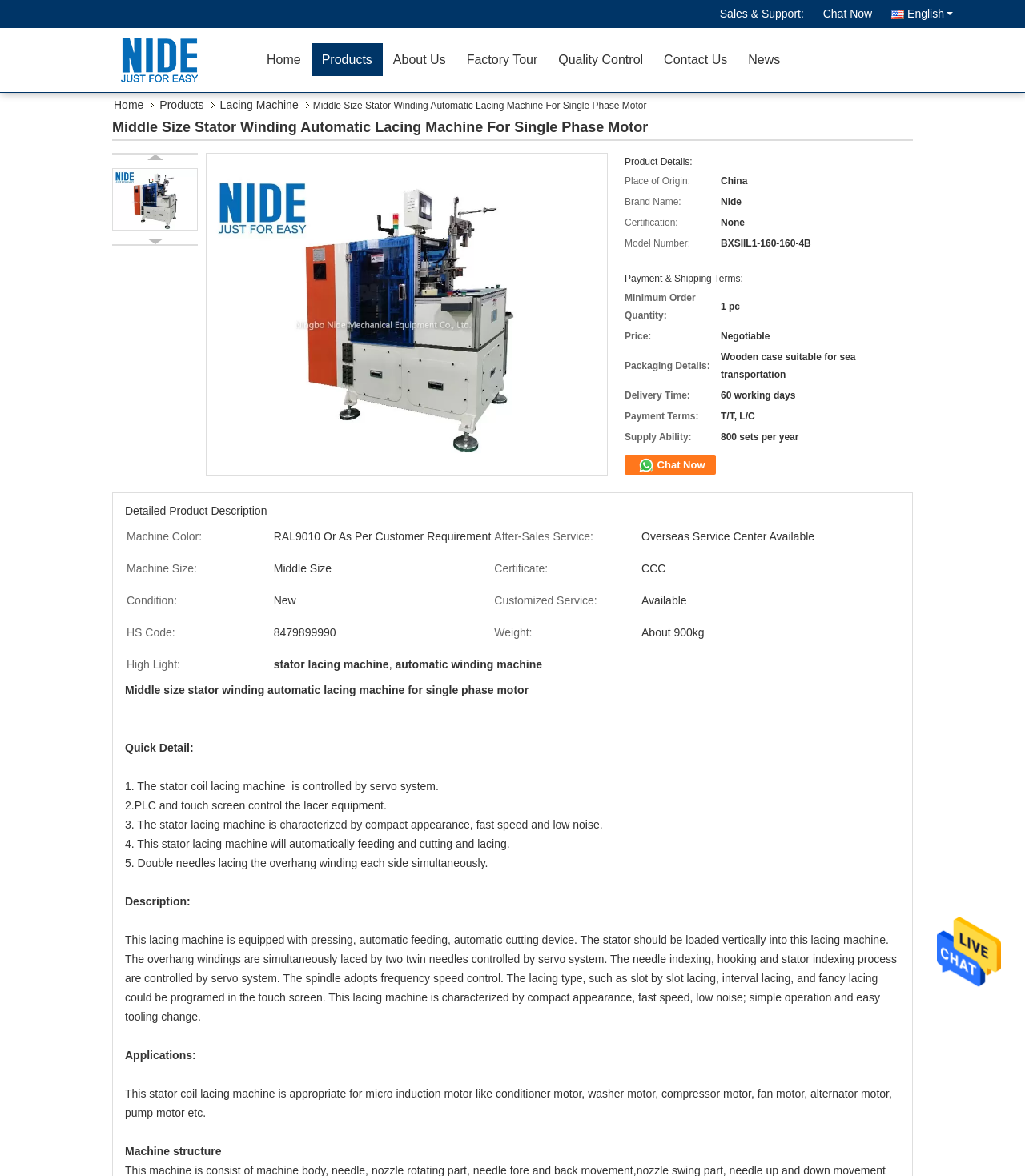What is the brand name of the product?
Answer the question in a detailed and comprehensive manner.

The brand name of the product can be found in the product details section, where it is specified as 'Nide'.